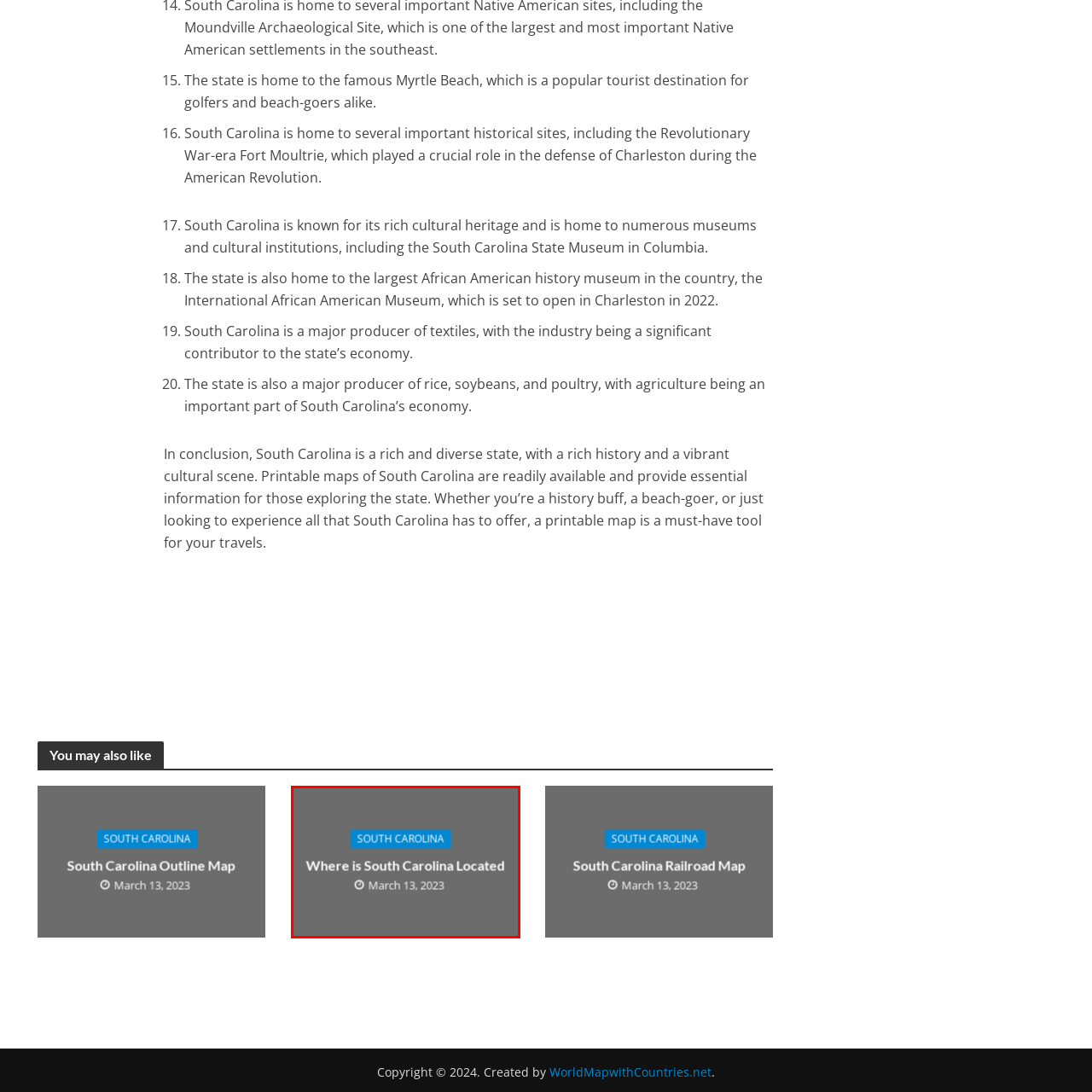When was this information published?
Inspect the image surrounded by the red bounding box and answer the question using a single word or a short phrase.

March 13, 2023